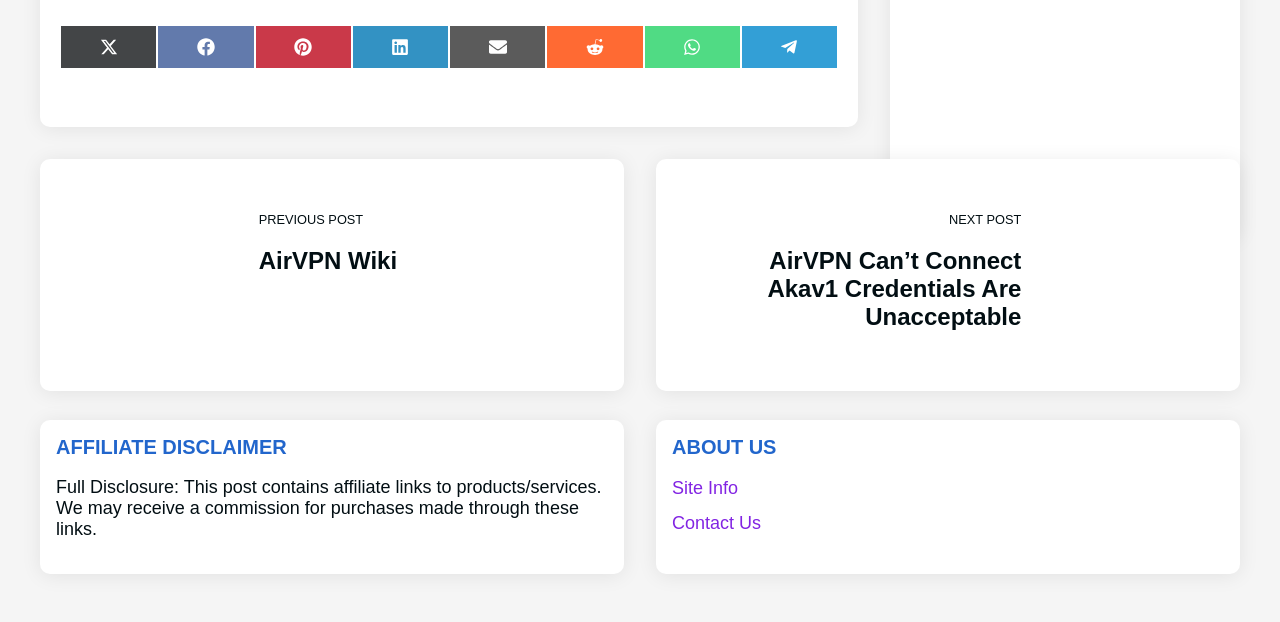Please find the bounding box coordinates of the element's region to be clicked to carry out this instruction: "Visit site info".

[0.525, 0.768, 0.577, 0.8]